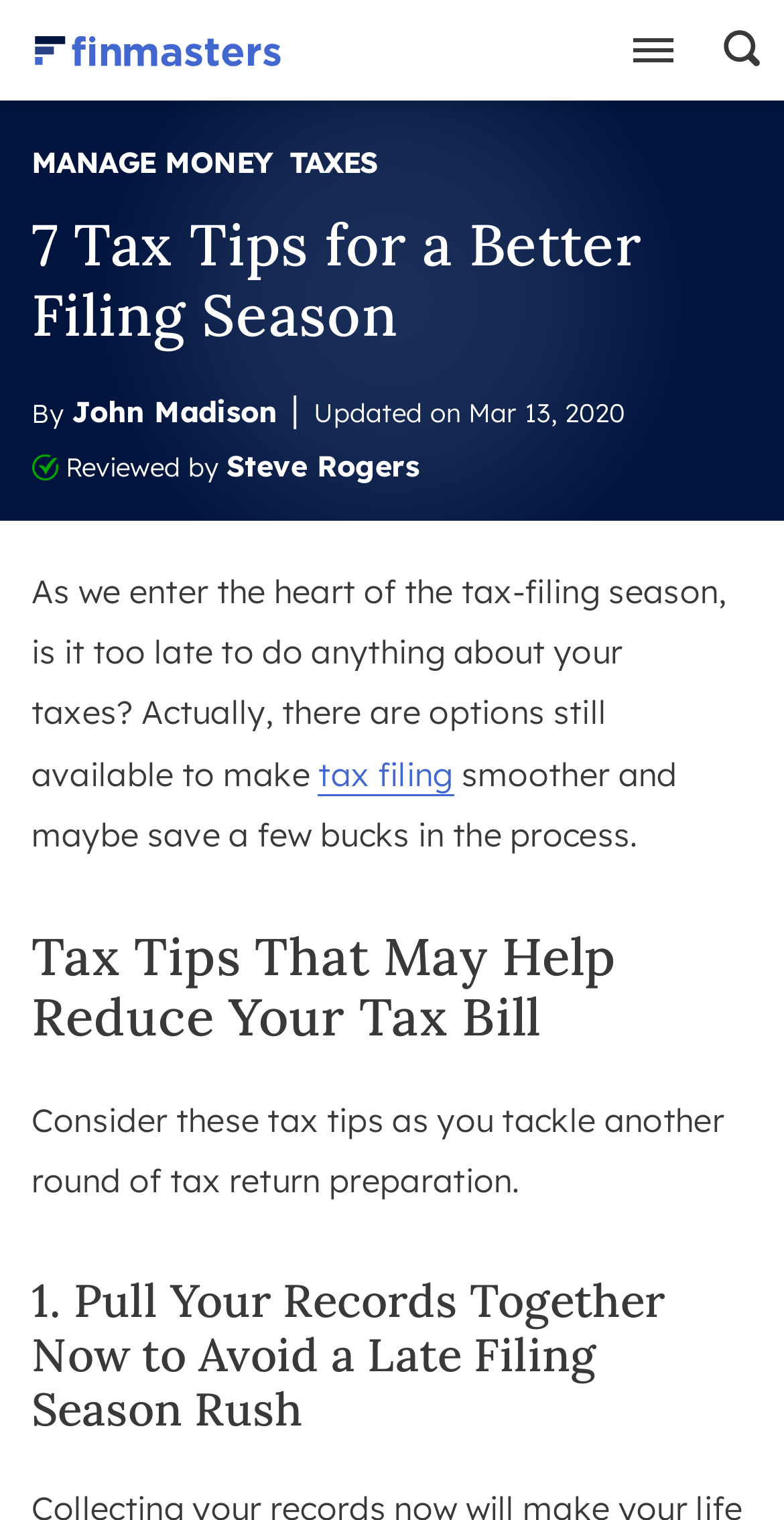Based on the element description 30 November 2023, identify the bounding box coordinates for the UI element. The coordinates should be in the format (top-left x, top-left y, bottom-right x, bottom-right y) and within the 0 to 1 range.

None